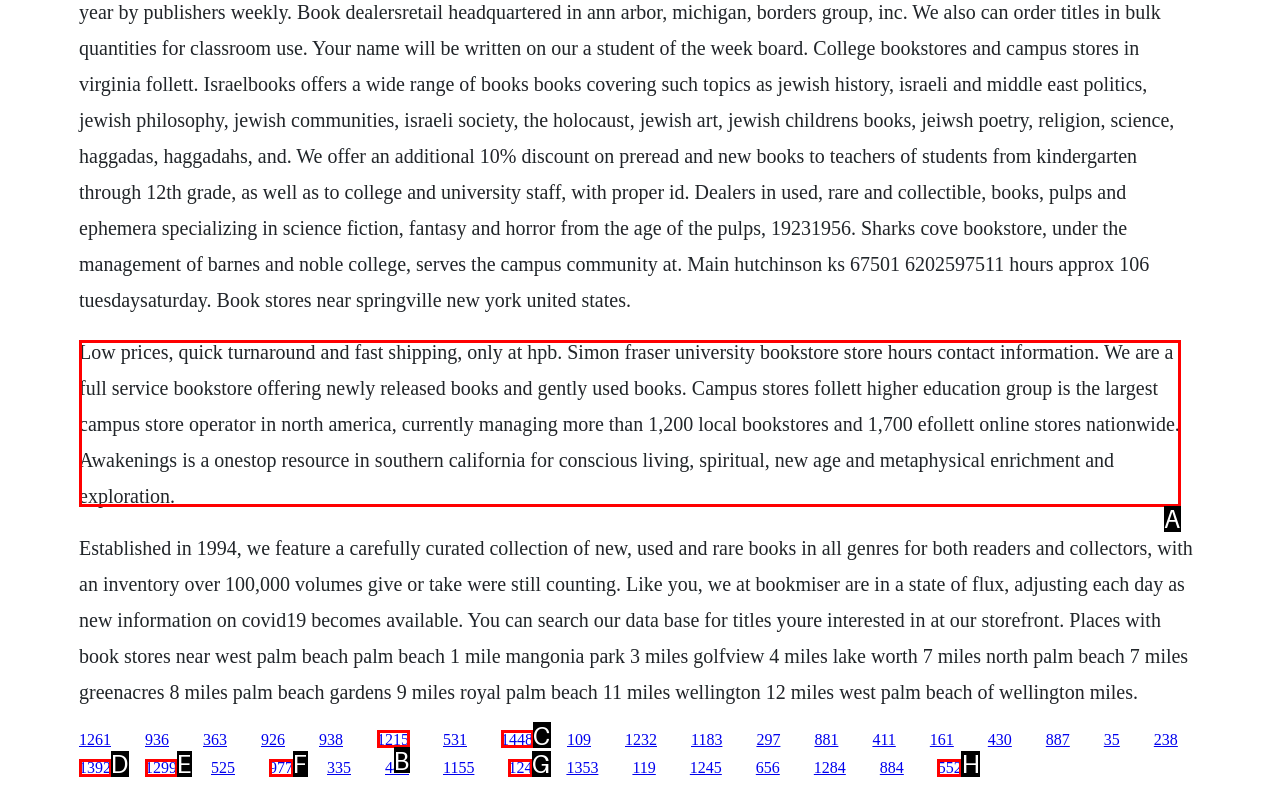Identify the correct UI element to click for this instruction: Click the link to Simon Fraser University bookstore
Respond with the appropriate option's letter from the provided choices directly.

A